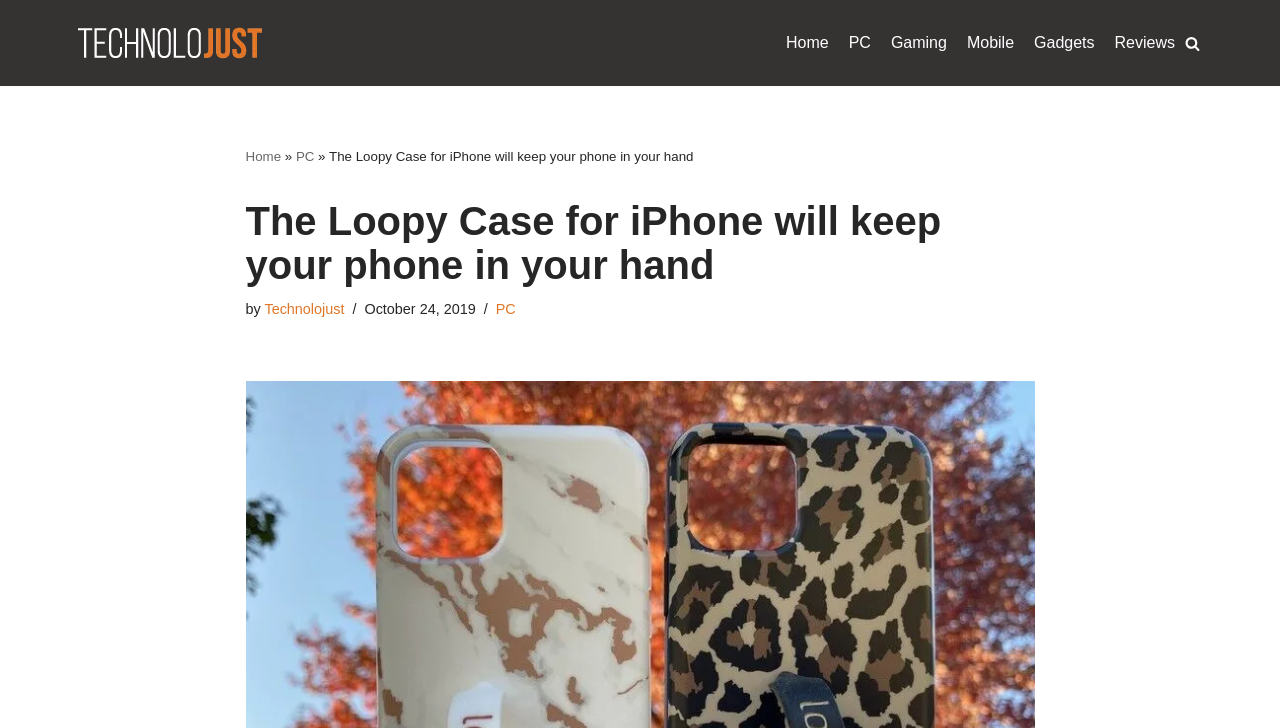How many navigation links are present?
Provide a thorough and detailed answer to the question.

There are 6 navigation links present on the webpage, which are 'Home', 'PC', 'Gaming', 'Mobile', 'Gadgets', and 'Reviews', located at the top right corner of the webpage, with bounding box coordinates ranging from [0.614, 0.041, 0.647, 0.077] to [0.871, 0.041, 0.918, 0.077].